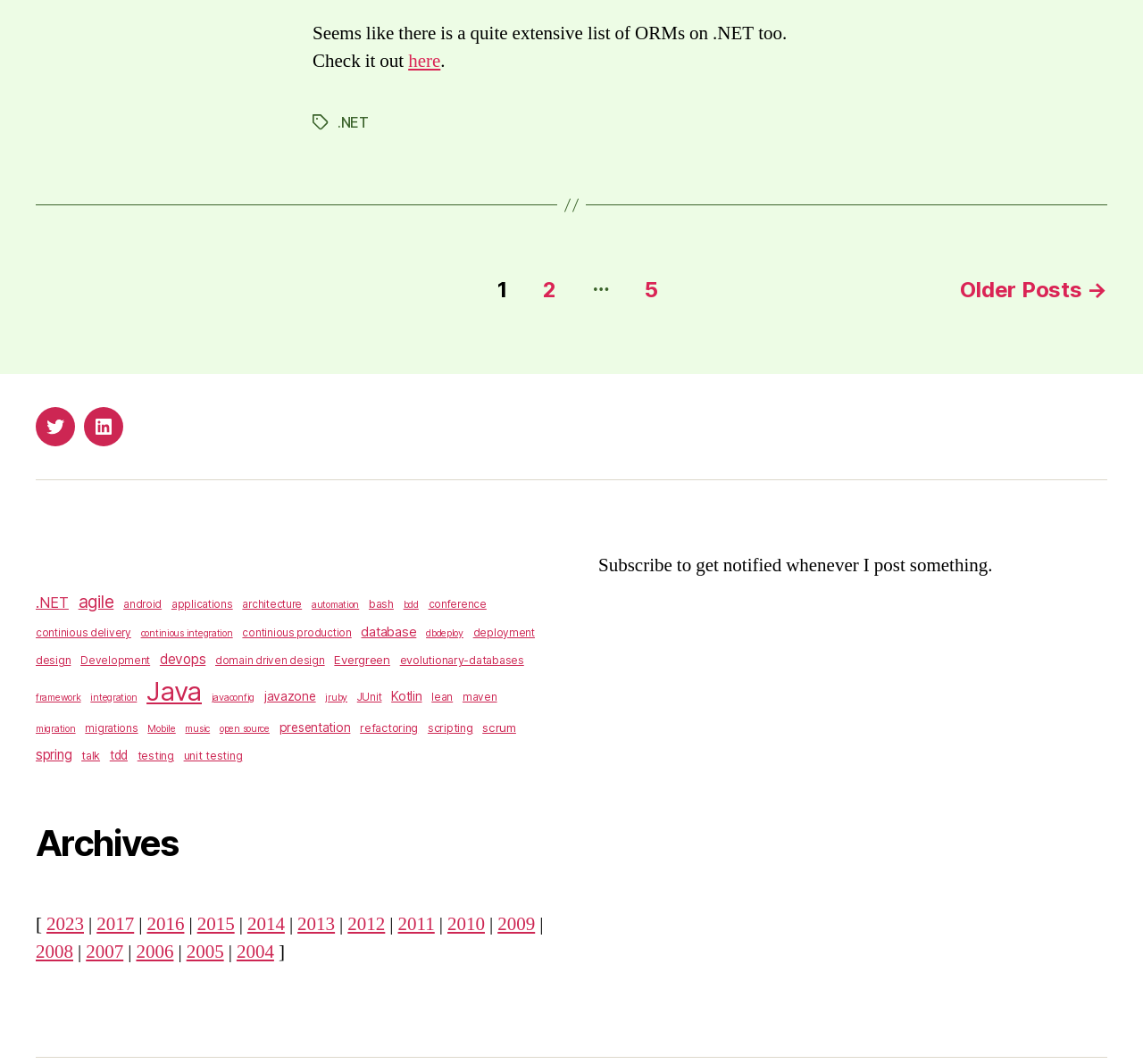Could you find the bounding box coordinates of the clickable area to complete this instruction: "Go to the '.NET' tag page"?

[0.295, 0.107, 0.323, 0.124]